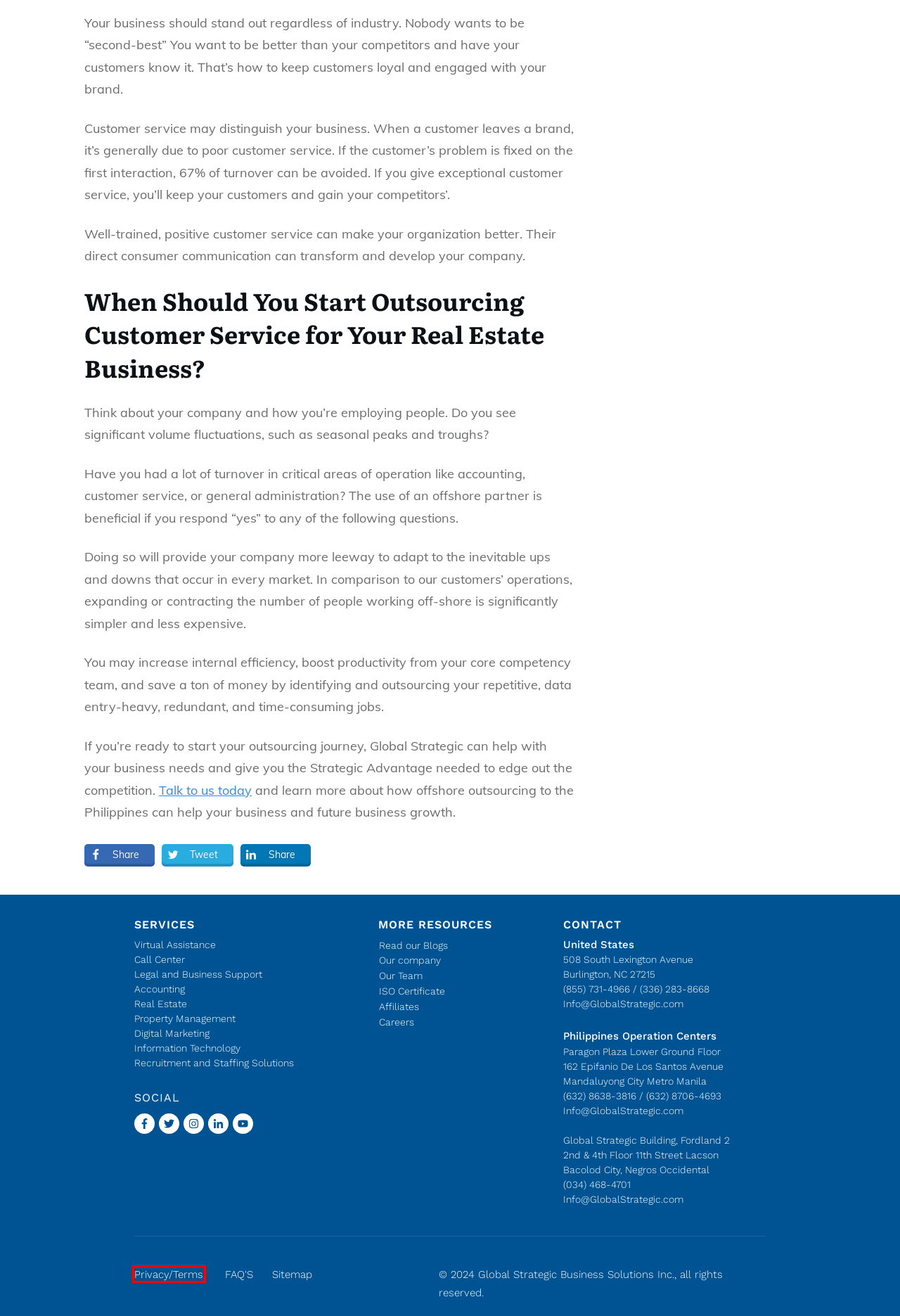Examine the screenshot of a webpage with a red bounding box around a specific UI element. Identify which webpage description best matches the new webpage that appears after clicking the element in the red bounding box. Here are the candidates:
A. Recruitment and Staffing Solutions - Global Strategic
B. Call Center - Global Strategic
C. Virtual Assistance - Global Strategic
D. Schedule an appointment - Global Strategic Business Process Solutions
E. Real Estate - Global Strategic
F. Management - Global Strategic Business Process Outsourcing
G. Privacy Policy - Global Strategic Business Process Solutions
H. Legal and Business Support Specialists - Global Strategic

G